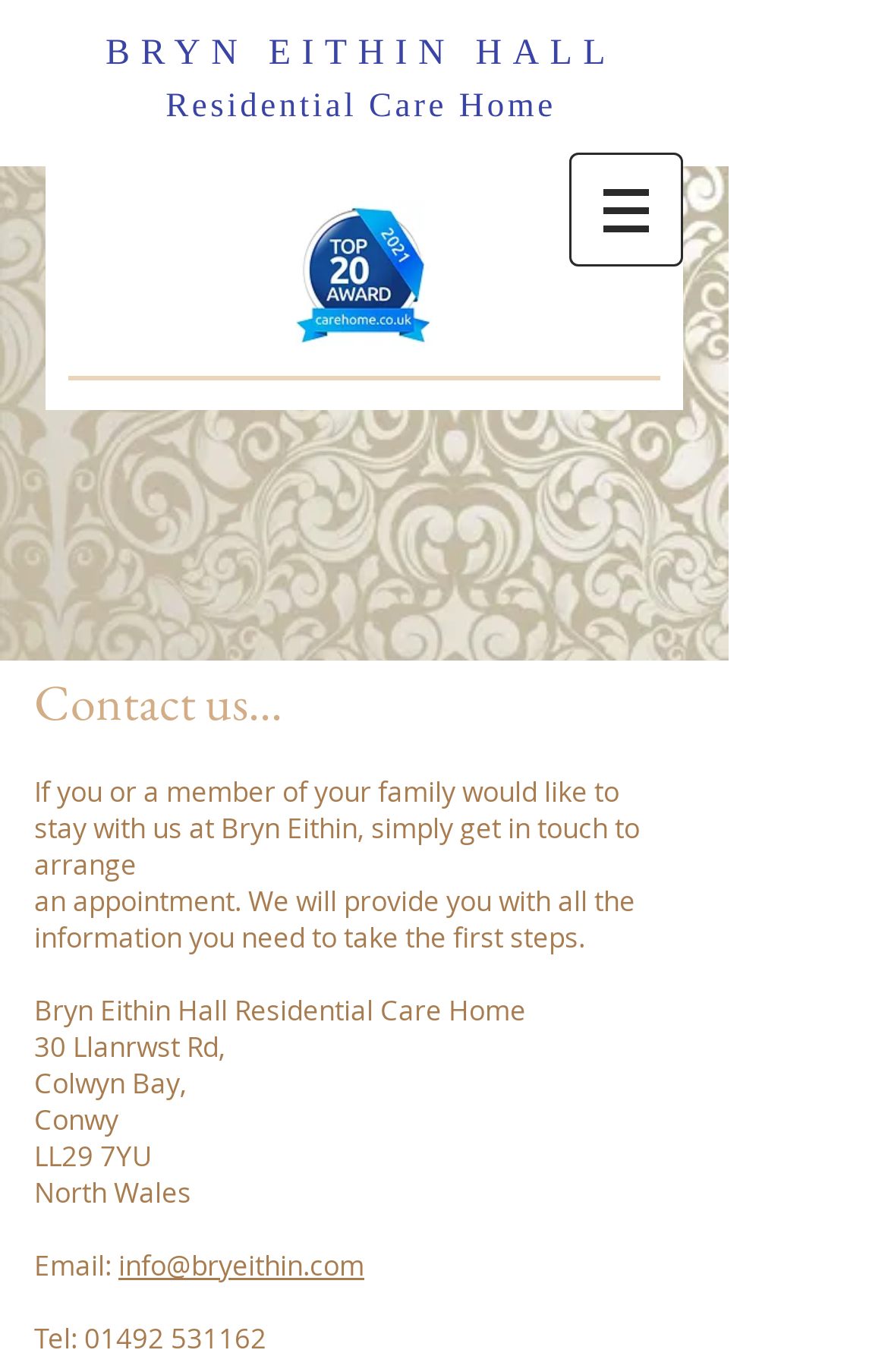Offer an in-depth caption of the entire webpage.

The webpage is about Bryn Eithin Hall Residential Care Home, a care home located in Colwyn Bay, Conwy, Wales. At the top of the page, there is a large heading that reads "BRYN EITHIN HALL Residential Care Home". Below this heading, there is a small image of an award, likely indicating a recognition or accreditation received by the care home.

To the right of the award image, there is a navigation menu labeled "Site" with a dropdown button. The menu is positioned near the top of the page.

The main content of the page is divided into two sections. The first section is headed by "Contact us..." and provides information on how to get in touch with the care home. The text explains that visitors can arrange an appointment to learn more about the care home. This section is positioned in the middle of the page.

Below the "Contact us..." section, there is a second section that provides the care home's address and contact information. This section is headed by "Bryn Eithin Hall Residential Care Home" and lists the care home's address, including the street, town, county, and postcode. The email address and phone number are also provided, with the email address and phone number being clickable links. This section is positioned near the bottom of the page.